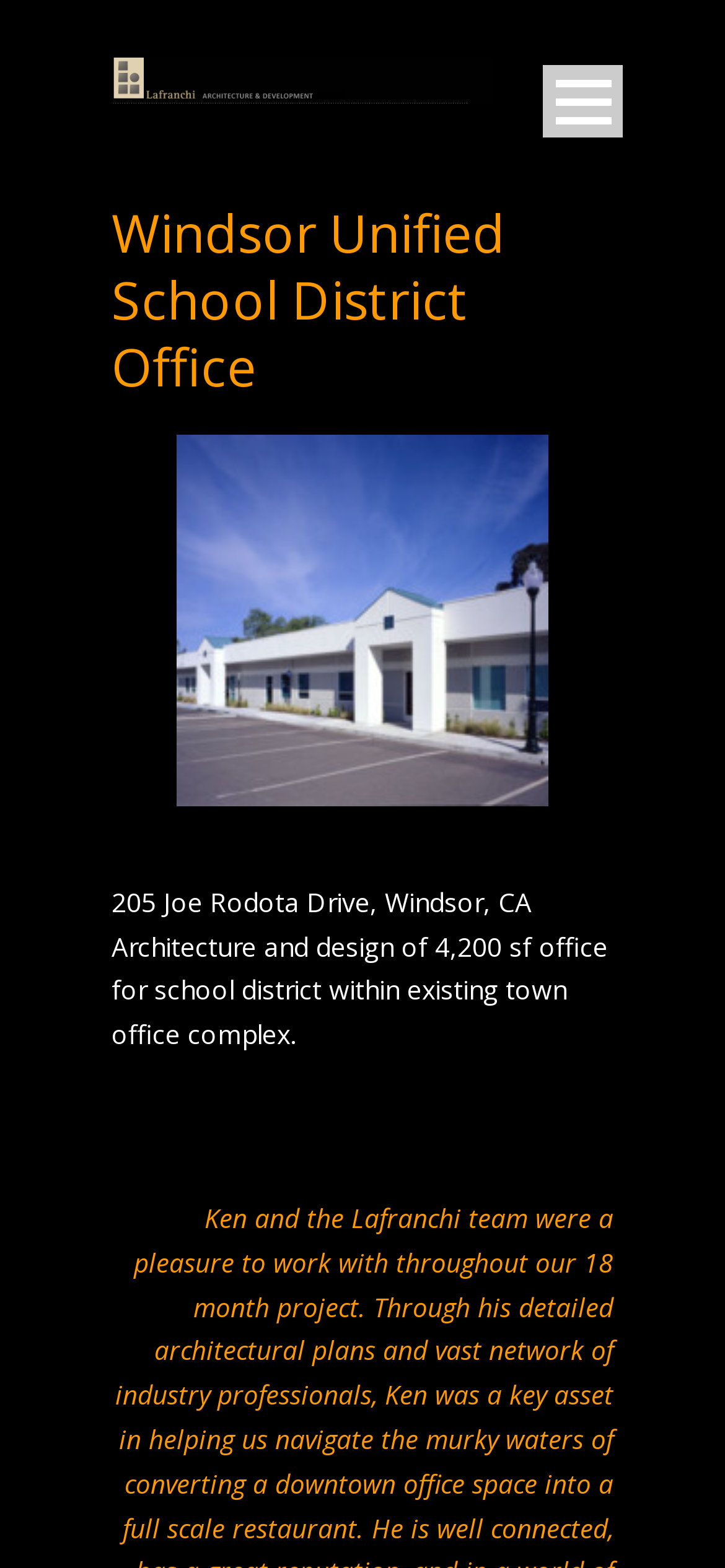Bounding box coordinates are to be given in the format (top-left x, top-left y, bottom-right x, bottom-right y). All values must be floating point numbers between 0 and 1. Provide the bounding box coordinate for the UI element described as: alt="Lafranchi Architecture and Development"

[0.154, 0.038, 0.679, 0.06]